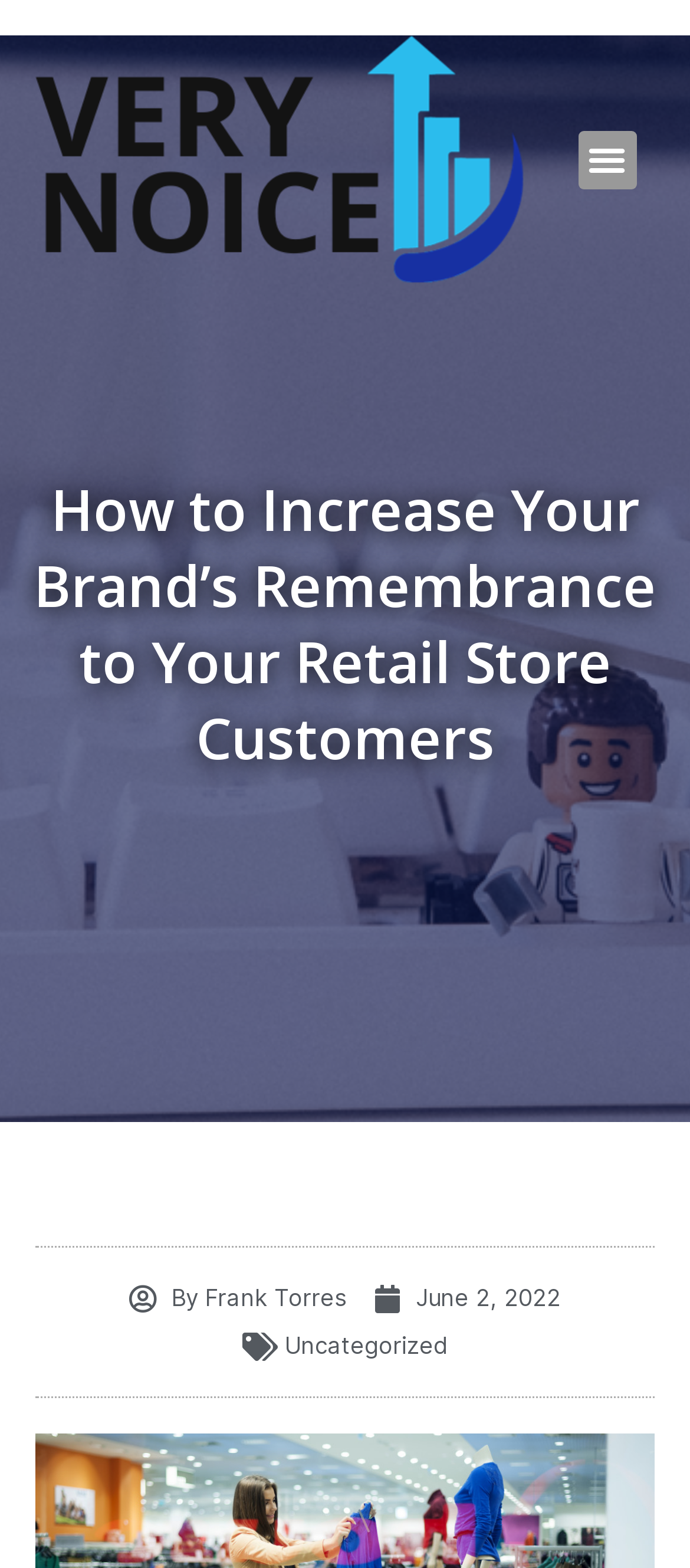What is the category of the article?
Based on the screenshot, provide a one-word or short-phrase response.

Uncategorized